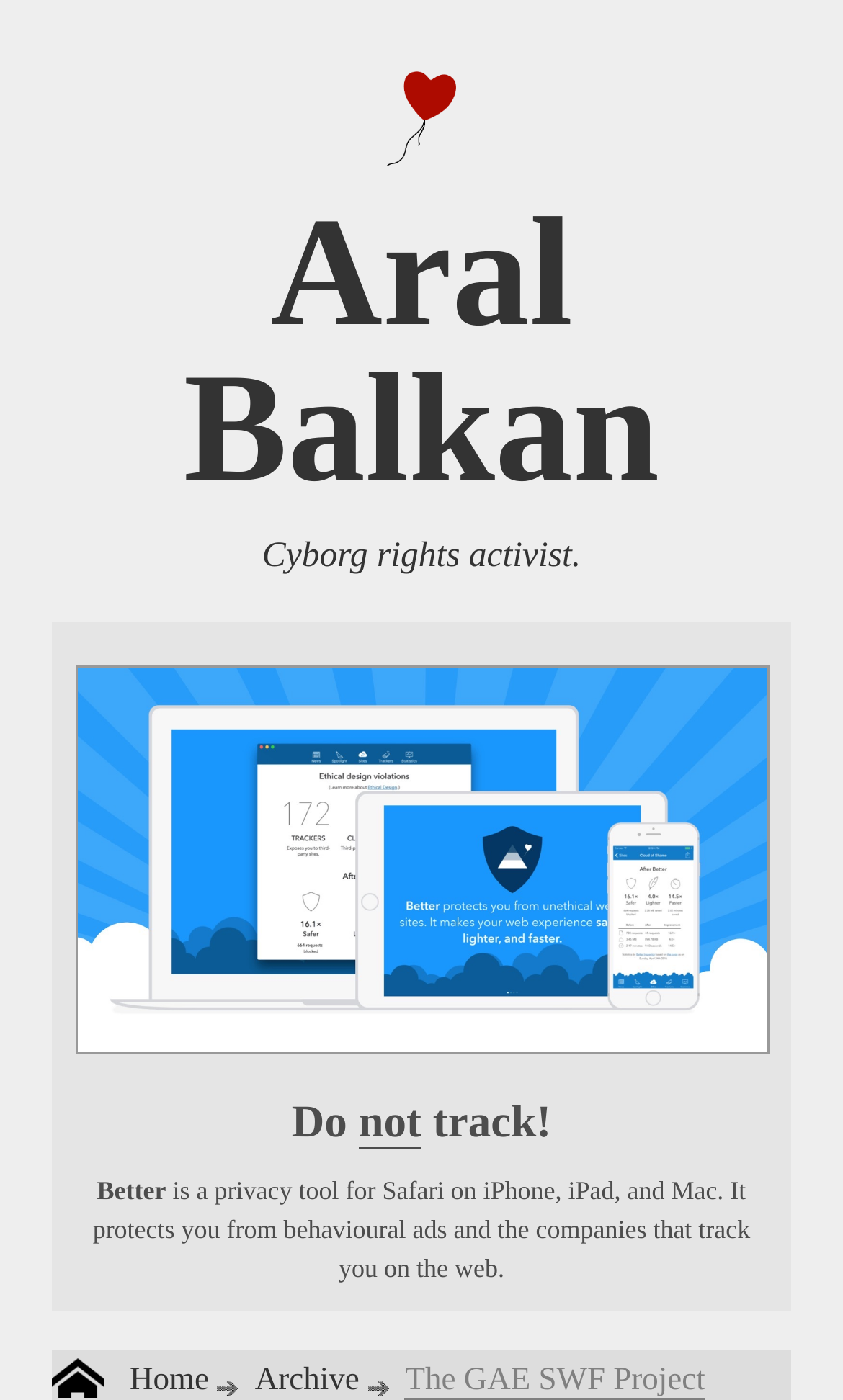Please examine the image and provide a detailed answer to the question: What is the purpose of the tool mentioned on the webpage?

The answer can be found in the StaticText element 'is a privacy tool for Safari on iPhone, iPad, and Mac. It protects you from behavioural ads and the companies that track you on the web.' which is a child of the link element, indicating that the tool is a privacy tool that protects users from ads and tracking.